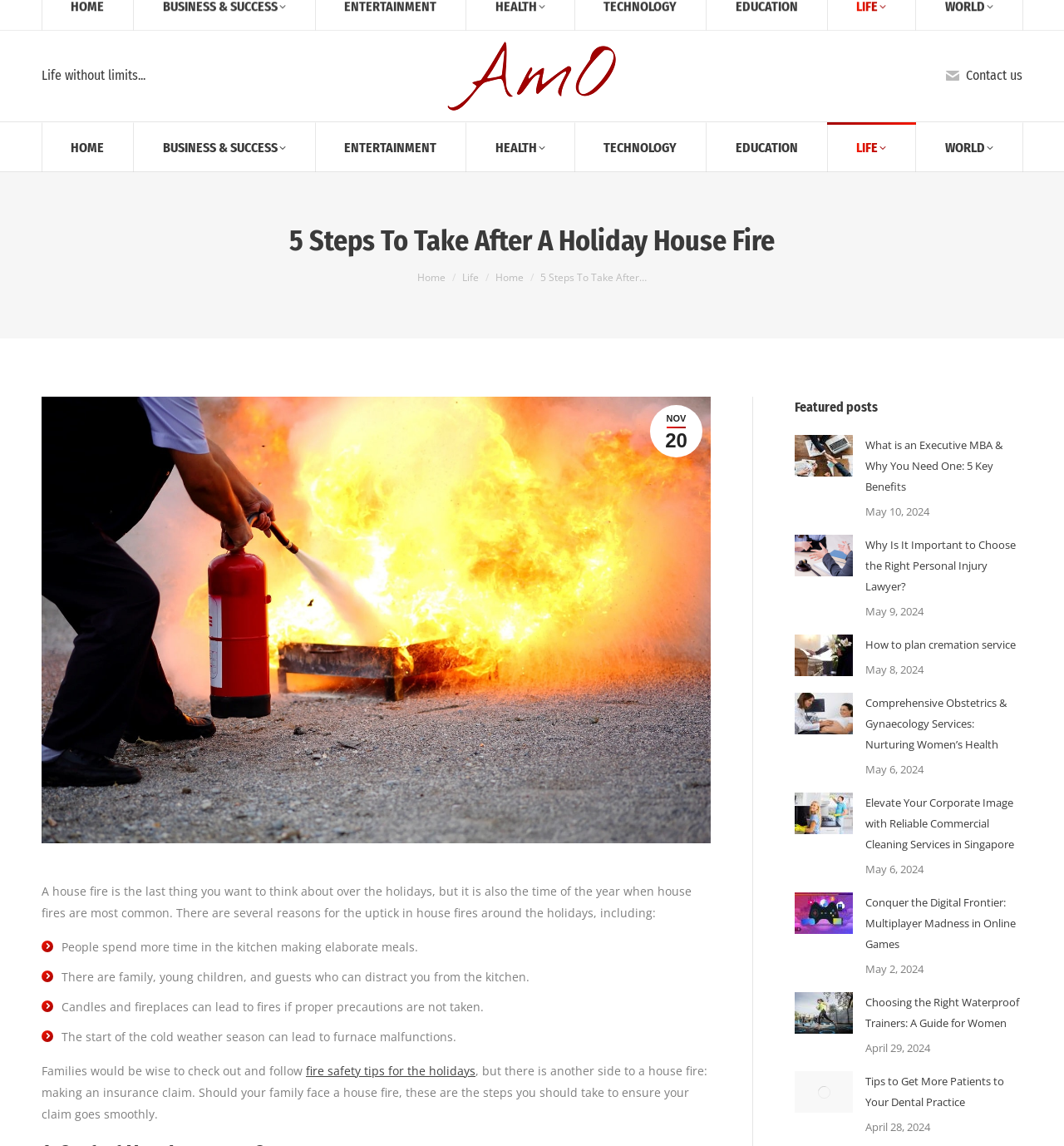Respond with a single word or phrase to the following question: What is the purpose of the search bar?

To search the website